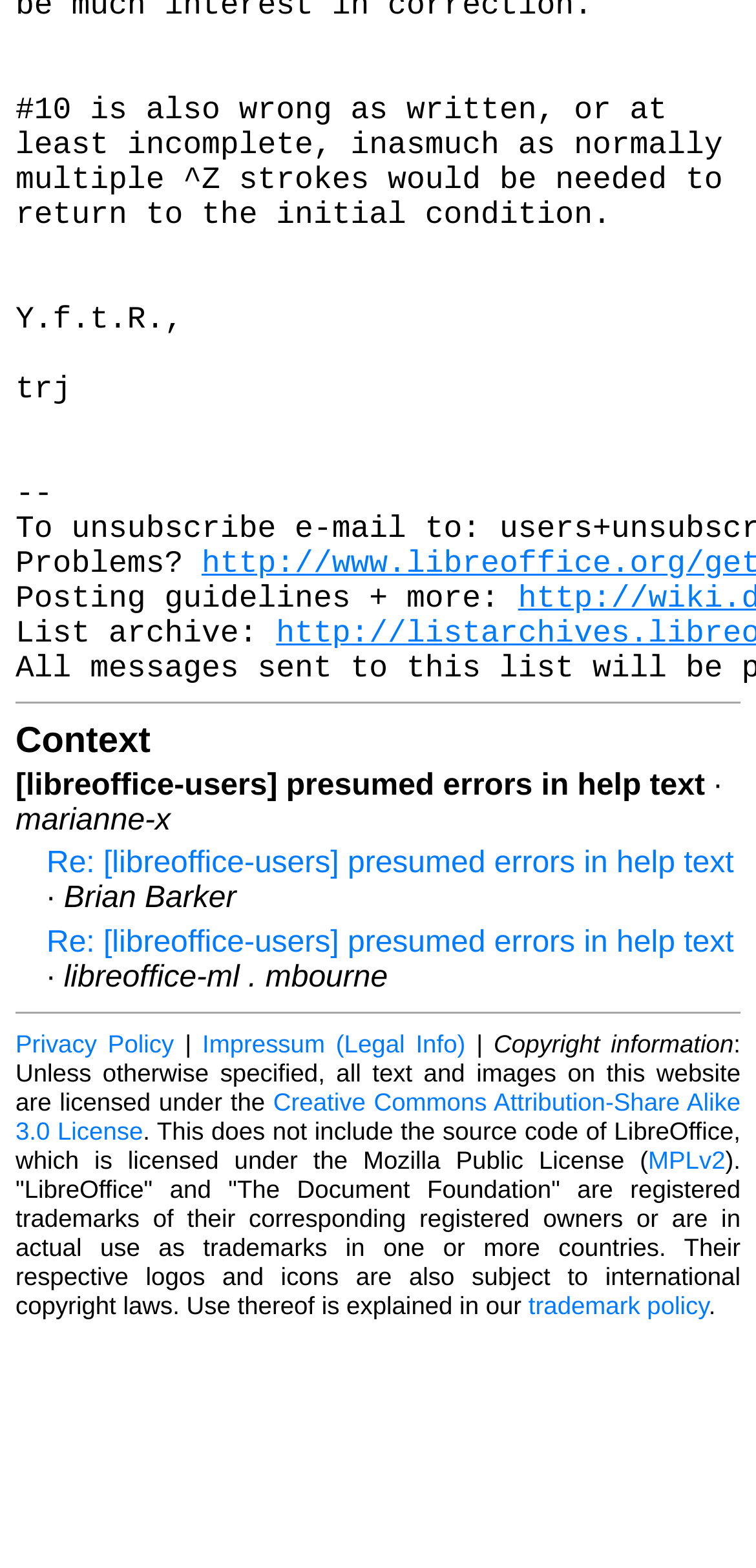Predict the bounding box coordinates of the UI element that matches this description: "Impressum (Legal Info)". The coordinates should be in the format [left, top, right, bottom] with each value between 0 and 1.

[0.268, 0.804, 0.616, 0.823]